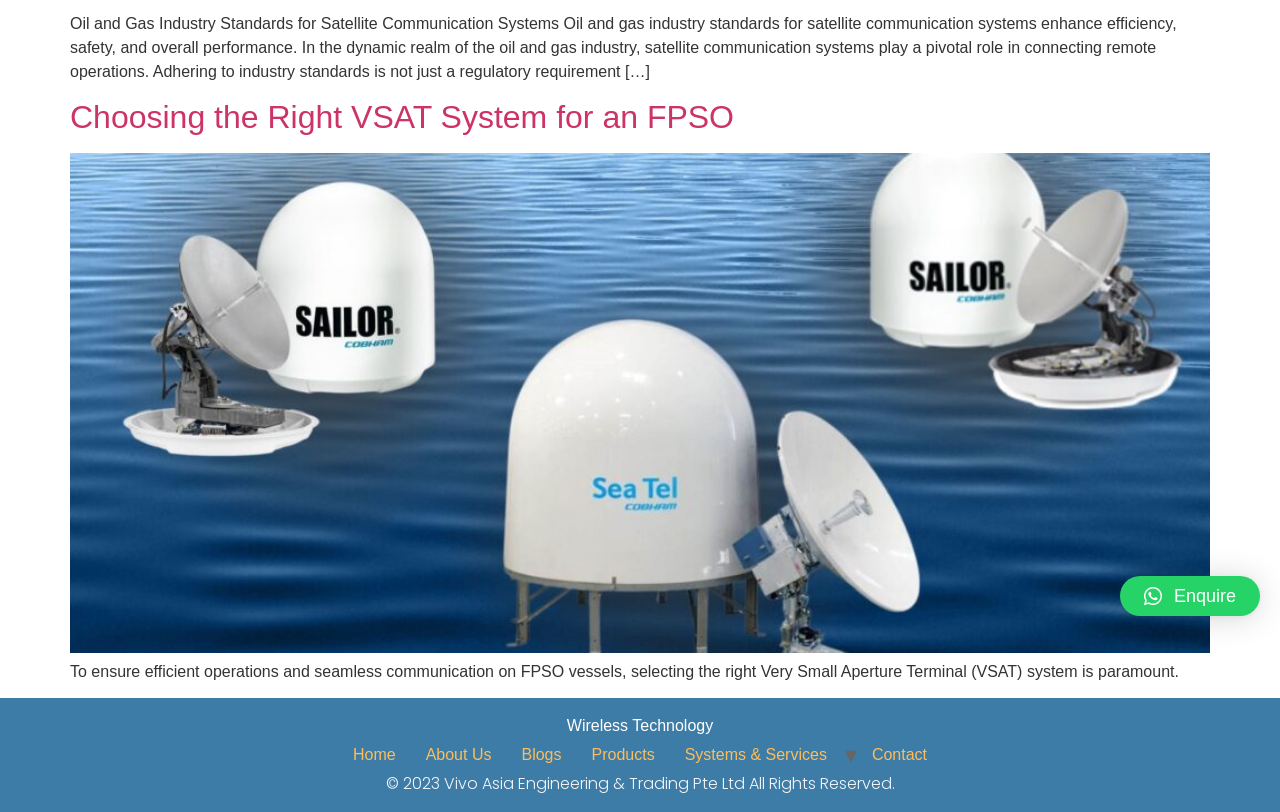Identify the bounding box of the UI element described as follows: "× Enquire". Provide the coordinates as four float numbers in the range of 0 to 1 [left, top, right, bottom].

[0.875, 0.709, 0.984, 0.759]